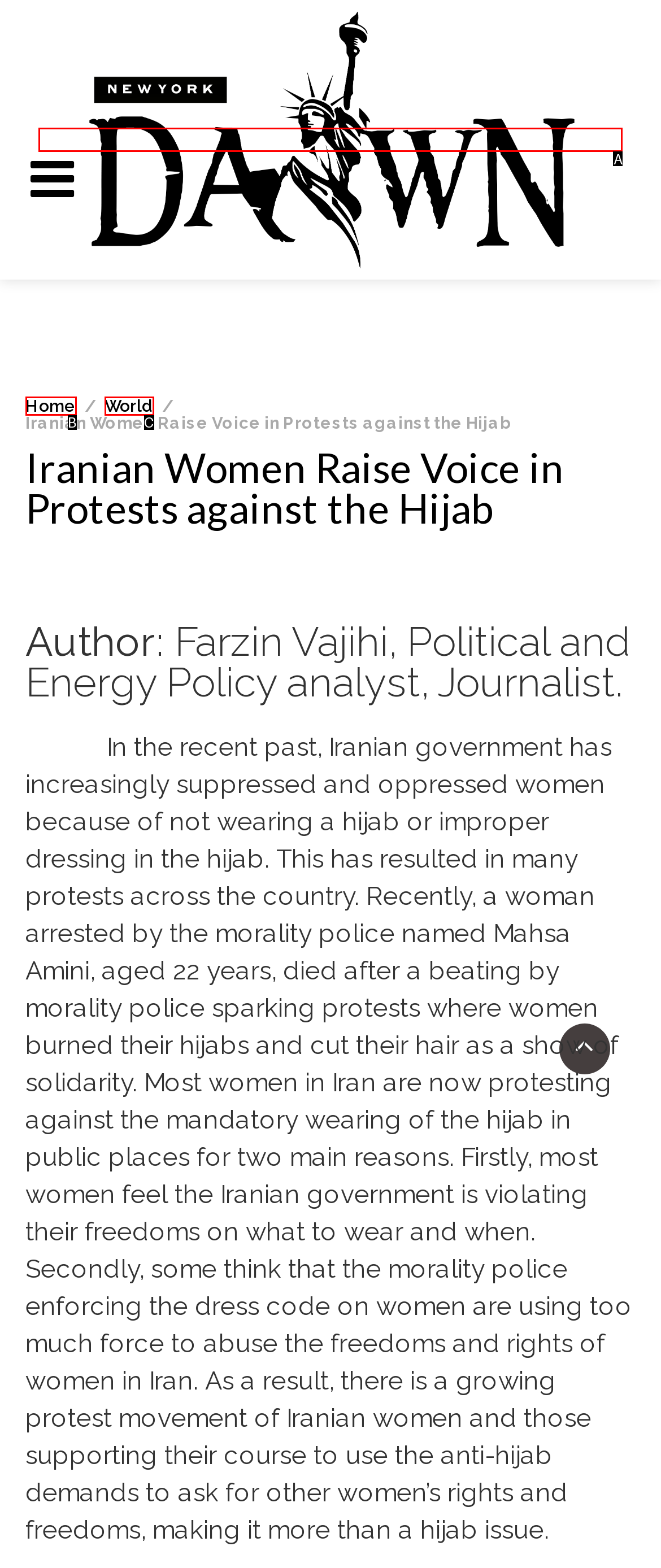From the given choices, determine which HTML element matches the description: Home. Reply with the appropriate letter.

B